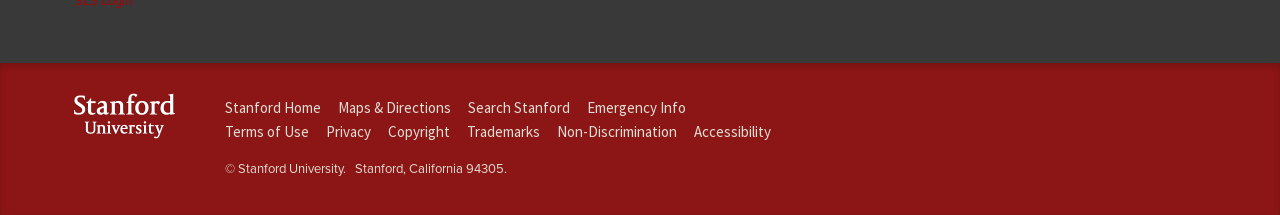Determine the bounding box coordinates of the clickable region to follow the instruction: "Search Stanford".

[0.366, 0.457, 0.445, 0.545]